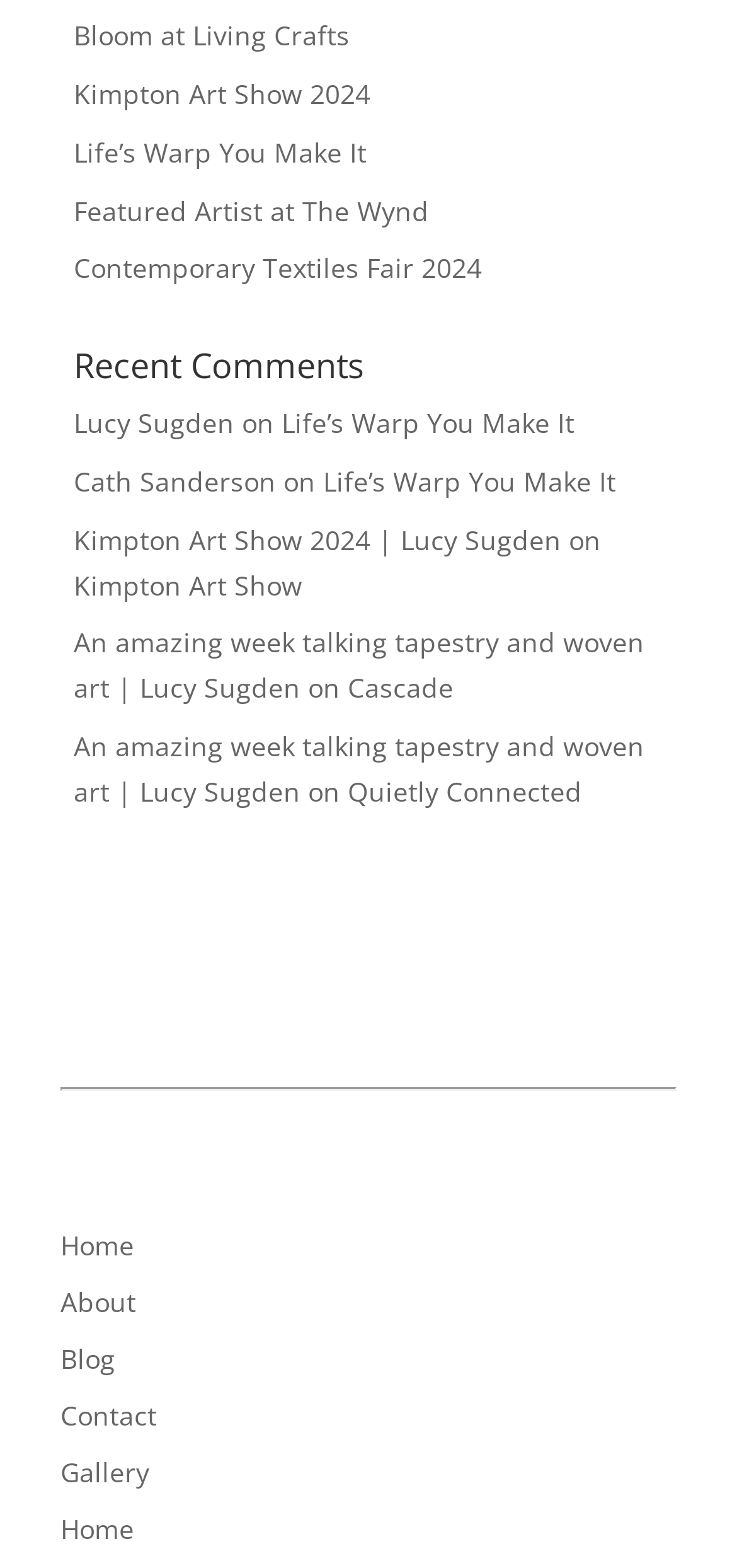How many links are under the 'Recent Comments' heading?
Based on the image, give a concise answer in the form of a single word or short phrase.

5